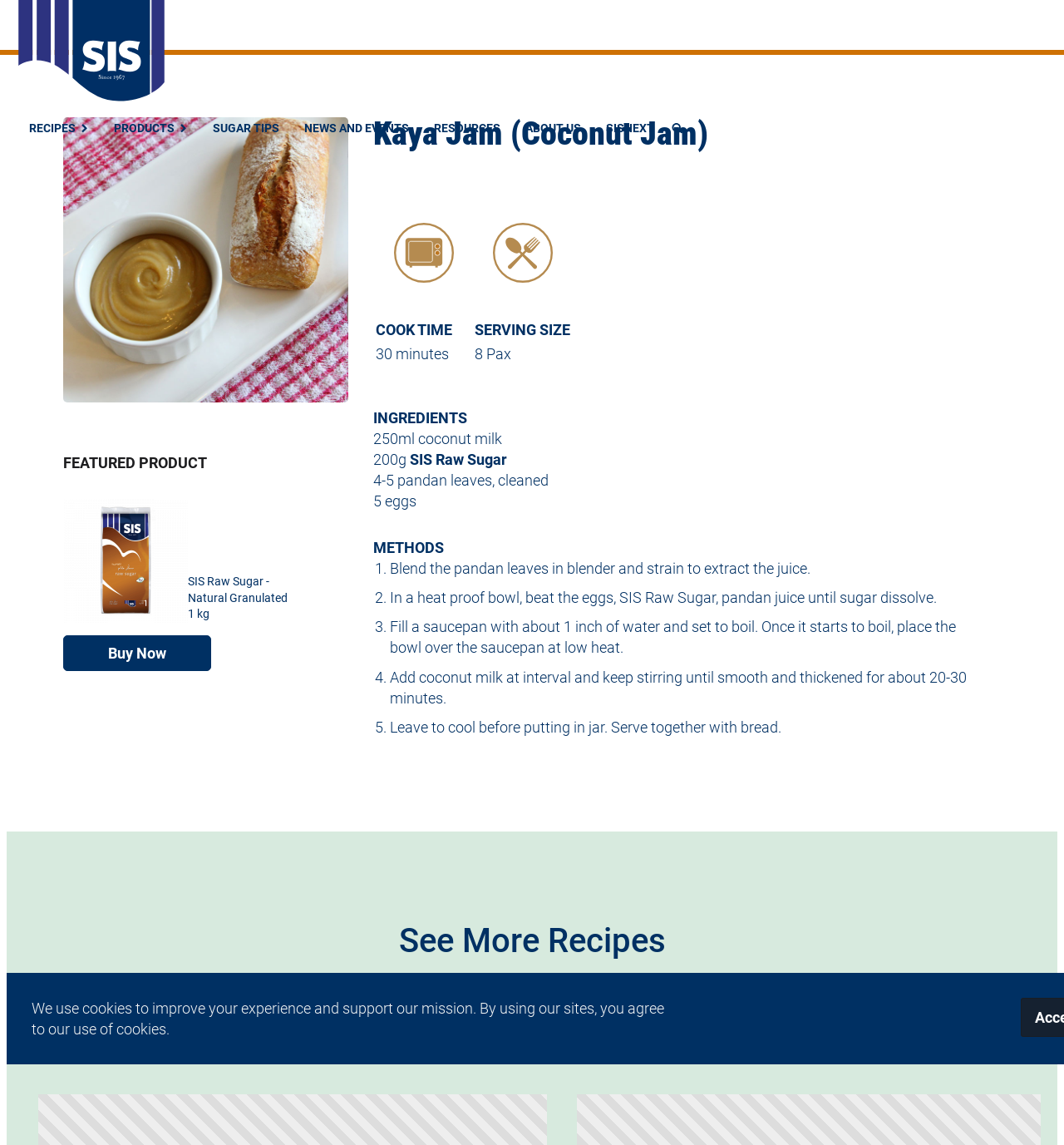Identify the bounding box coordinates for the UI element described as: "News and Events".

[0.275, 0.09, 0.42, 0.134]